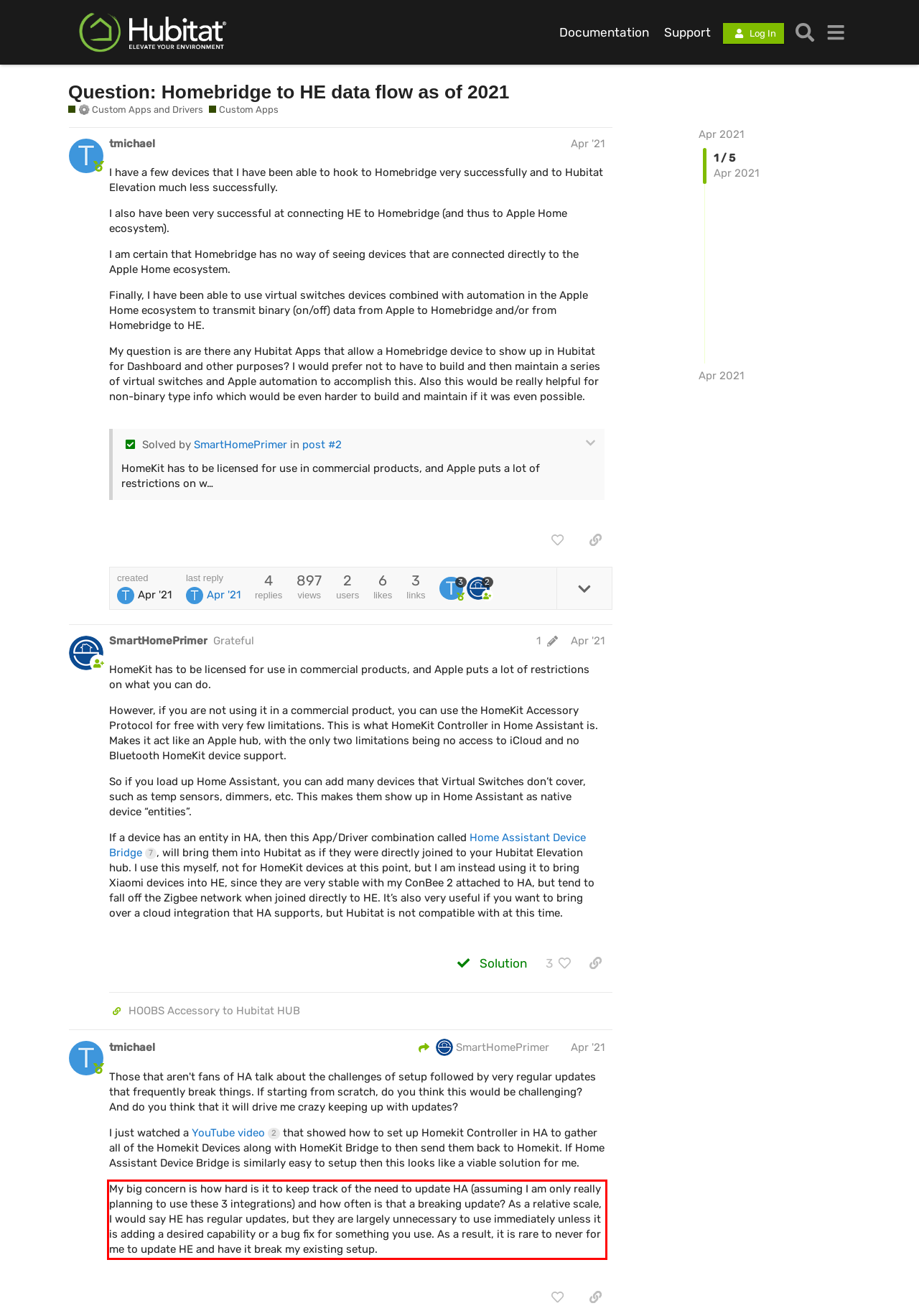Given a screenshot of a webpage containing a red rectangle bounding box, extract and provide the text content found within the red bounding box.

My big concern is how hard is it to keep track of the need to update HA (assuming I am only really planning to use these 3 integrations) and how often is that a breaking update? As a relative scale, I would say HE has regular updates, but they are largely unnecessary to use immediately unless it is adding a desired capability or a bug fix for something you use. As a result, it is rare to never for me to update HE and have it break my existing setup.